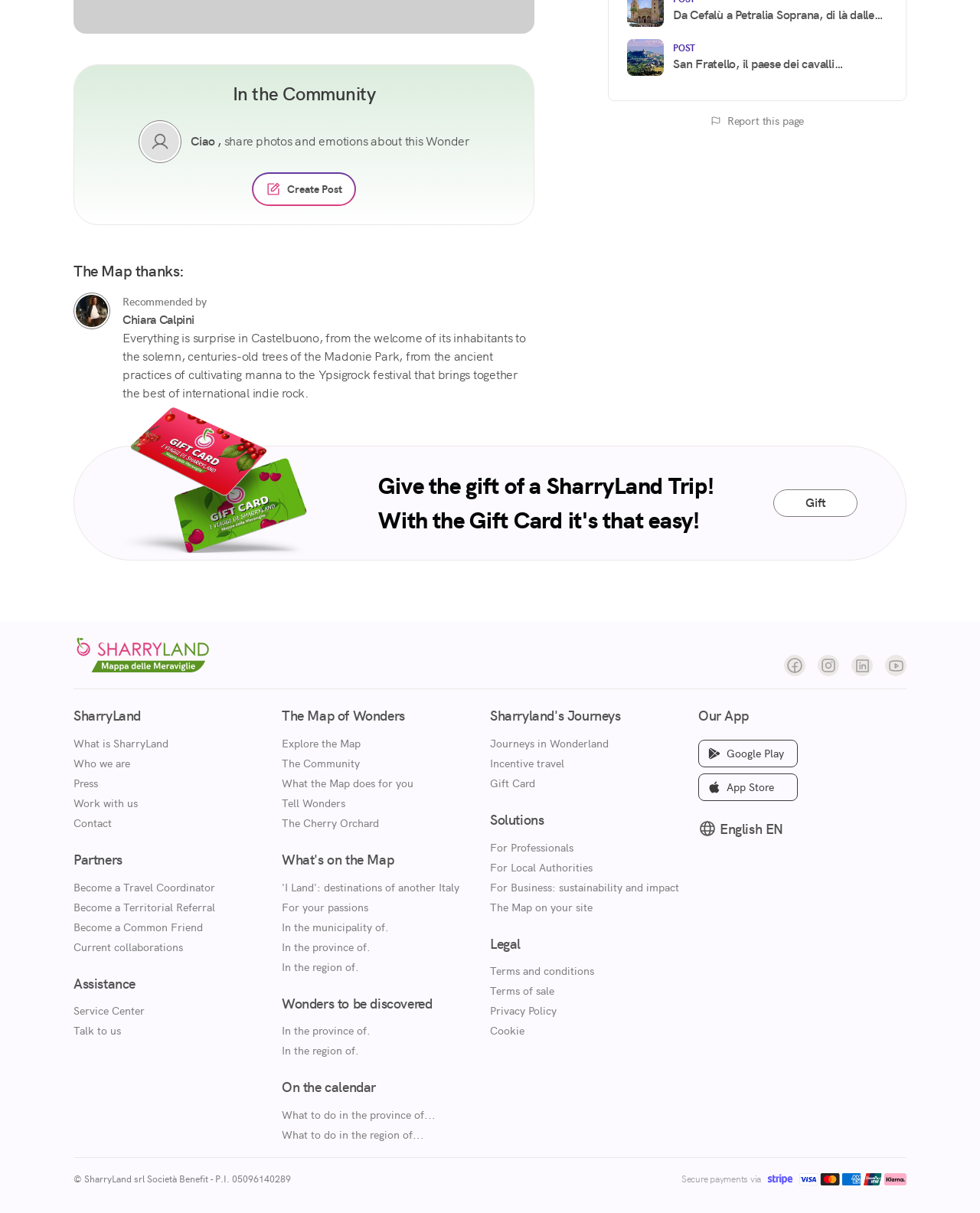Provide a one-word or short-phrase answer to the question:
What is the purpose of the 'flag' button?

Report this page